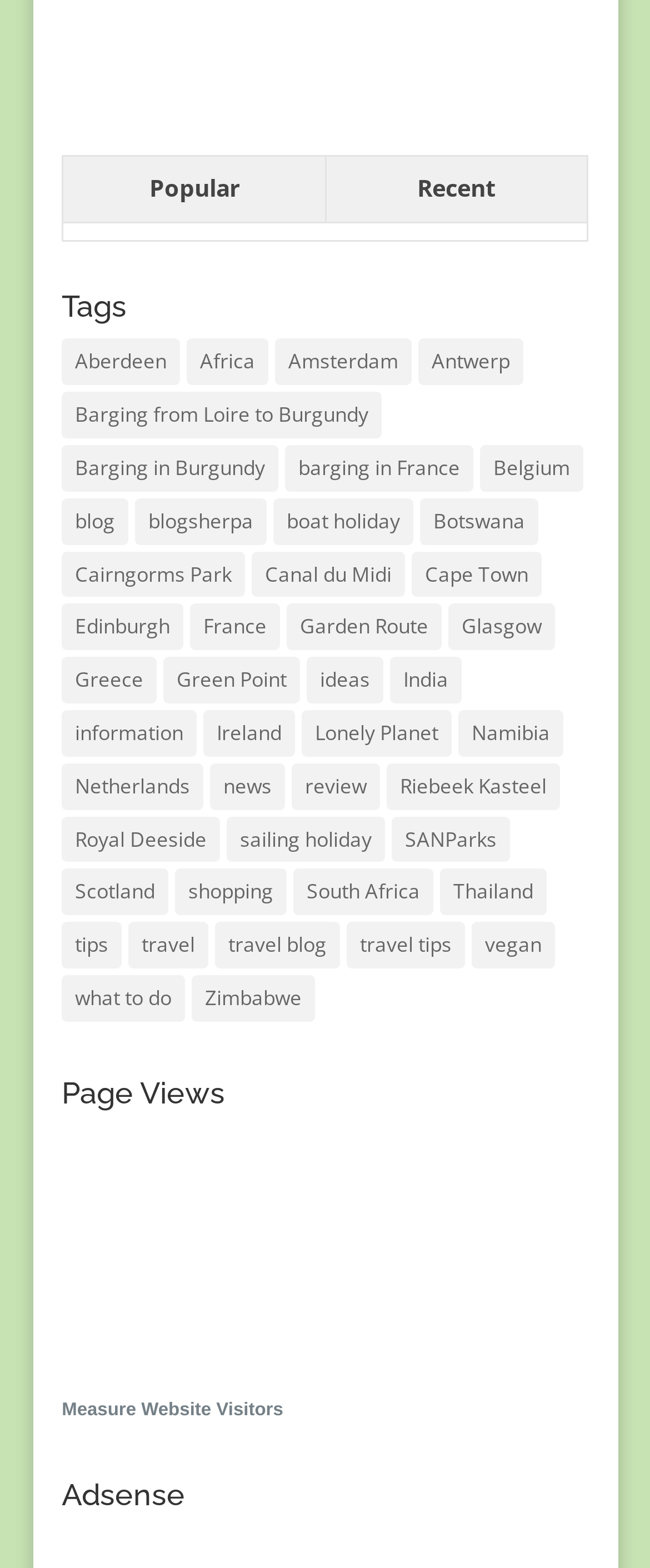Pinpoint the bounding box coordinates of the area that must be clicked to complete this instruction: "Post a comment".

None